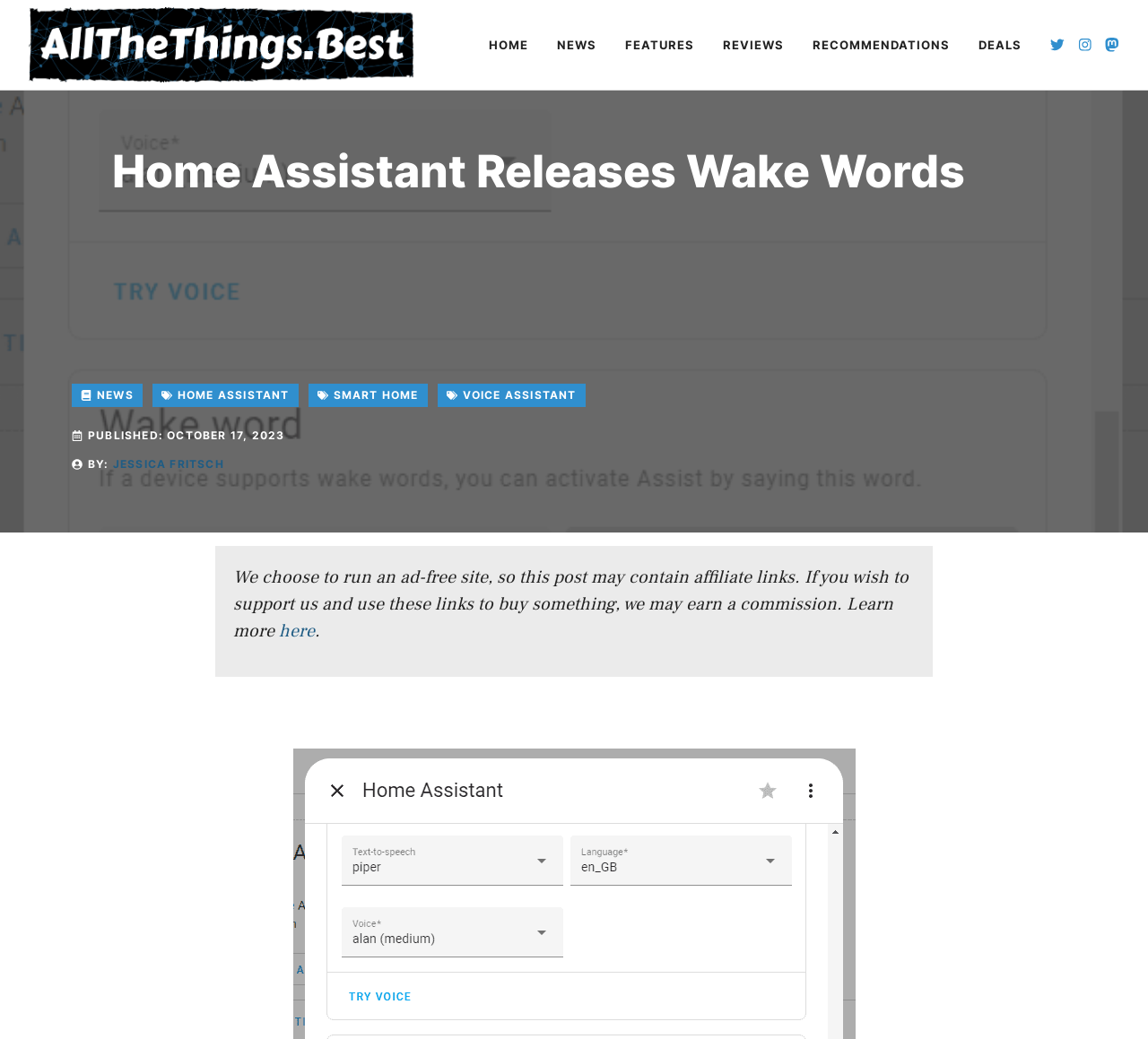When was the article published?
From the image, provide a succinct answer in one word or a short phrase.

October 17, 2023